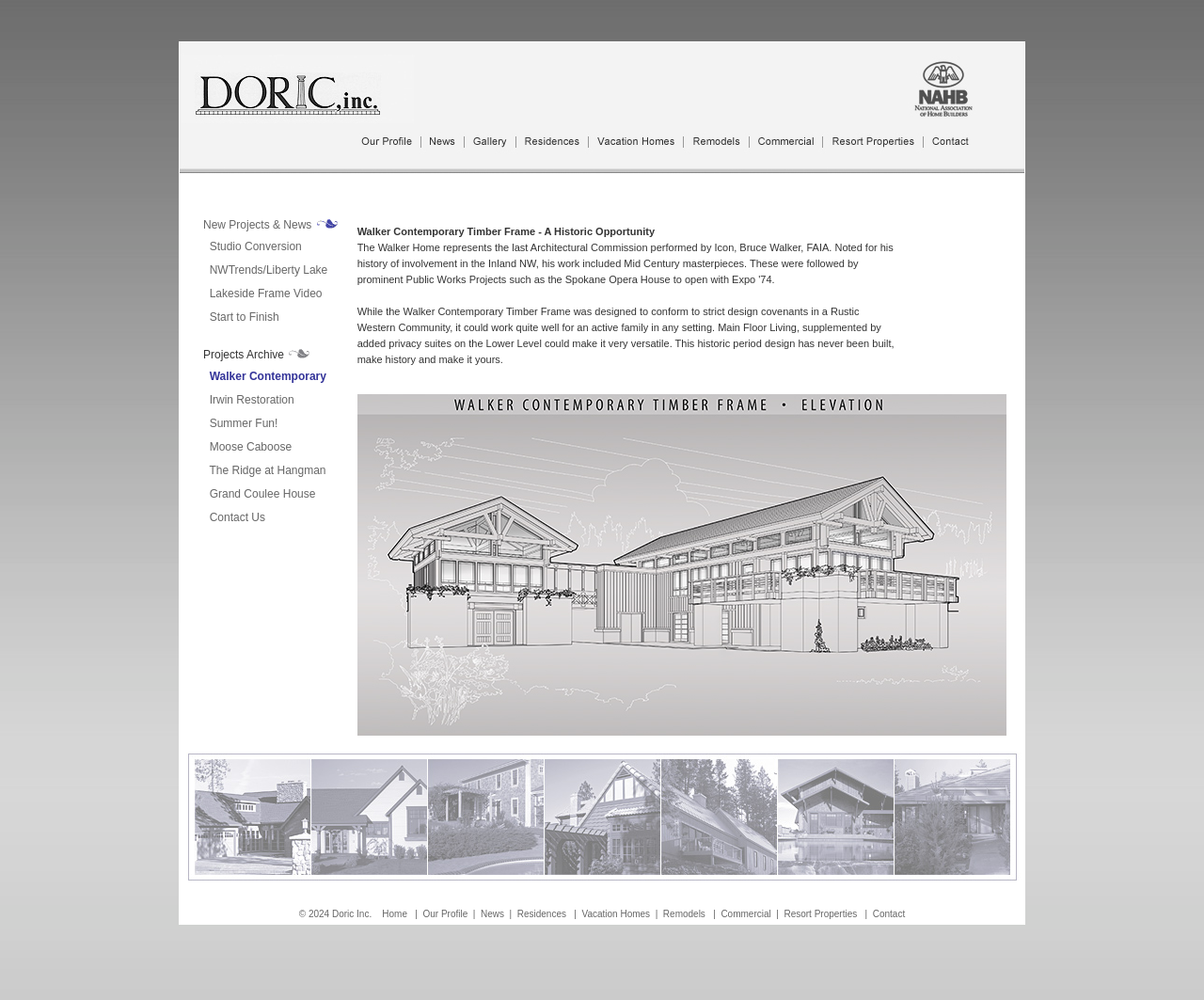Identify the bounding box coordinates for the element you need to click to achieve the following task: "Contact Eguchi Iwao". The coordinates must be four float values ranging from 0 to 1, formatted as [left, top, right, bottom].

None